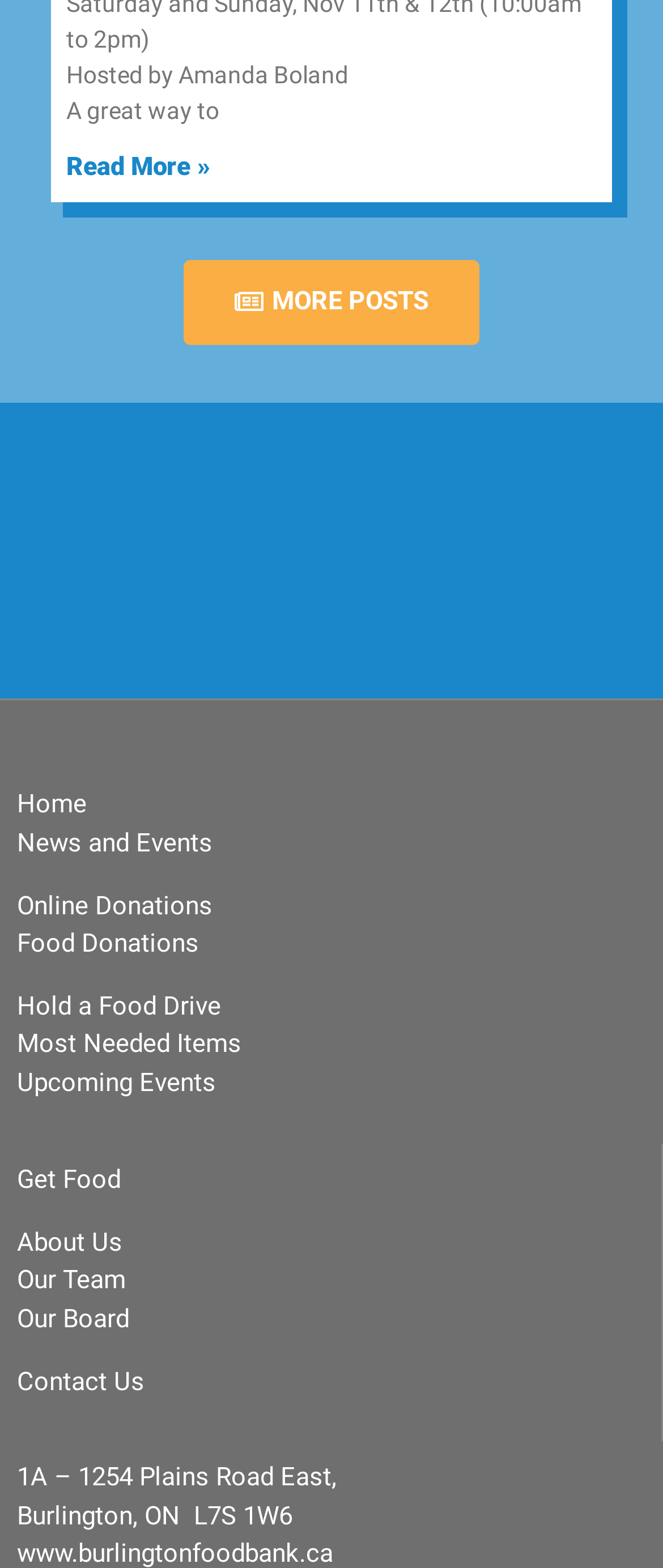Specify the bounding box coordinates of the area to click in order to execute this command: 'Get information about Food Donations'. The coordinates should consist of four float numbers ranging from 0 to 1, and should be formatted as [left, top, right, bottom].

[0.026, 0.592, 0.3, 0.611]